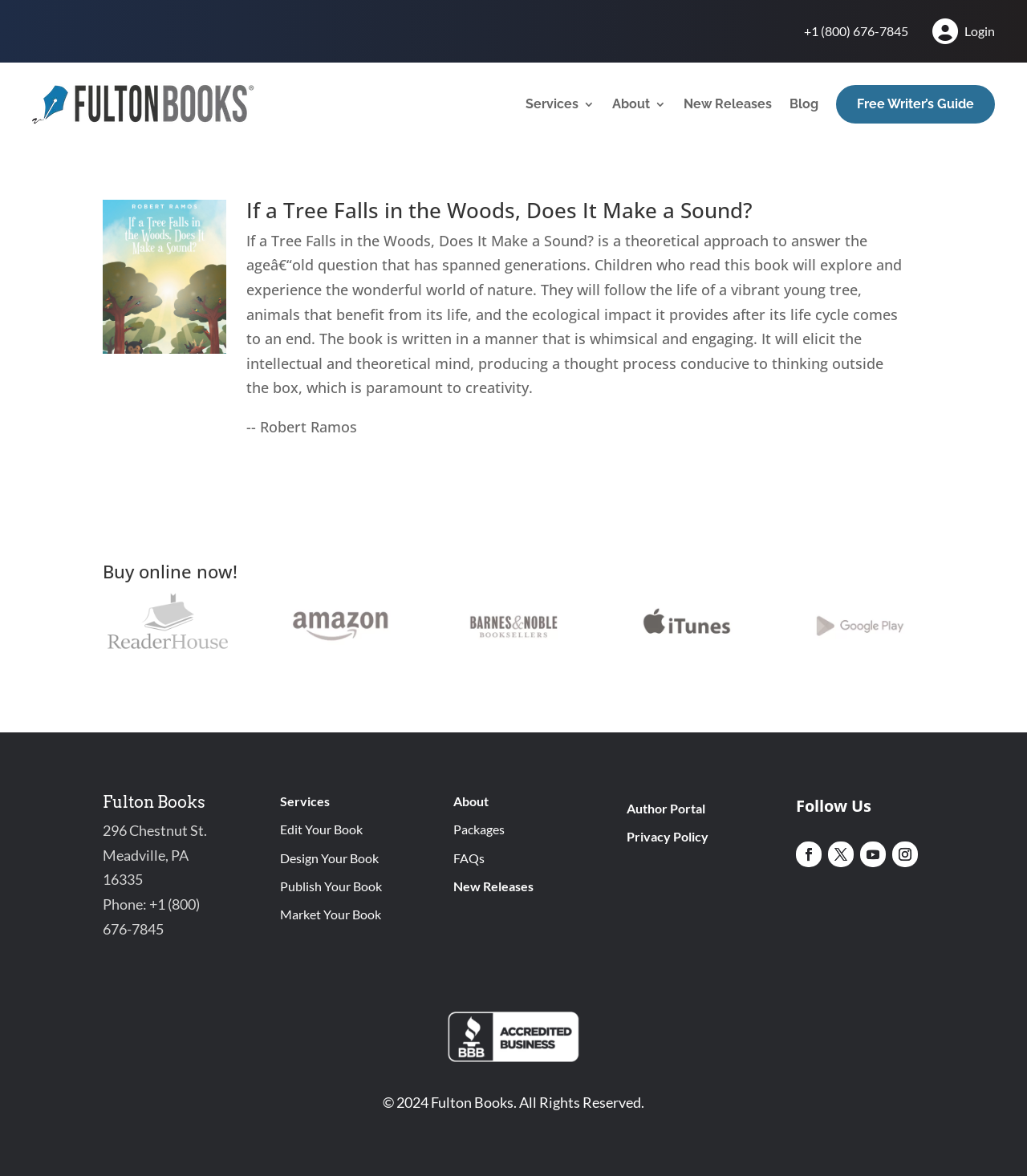Please provide a comprehensive answer to the question based on the screenshot: What is the phone number of Fulton Books?

I found the phone number by looking at the static text element with the text '+1 (800) 676-7845' which is located below the 'Phone:' text.